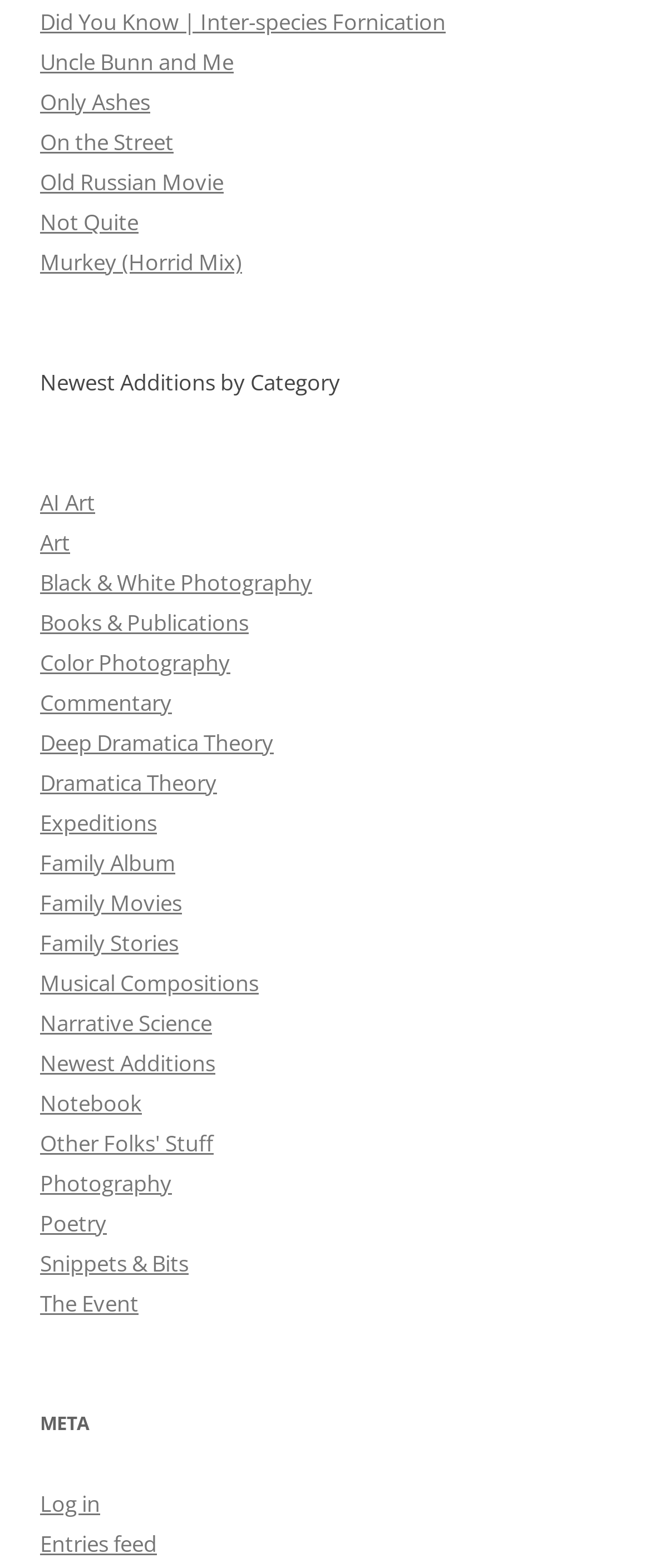How many links are there above the 'Newest Additions by Category' heading?
Answer the question based on the image using a single word or a brief phrase.

7